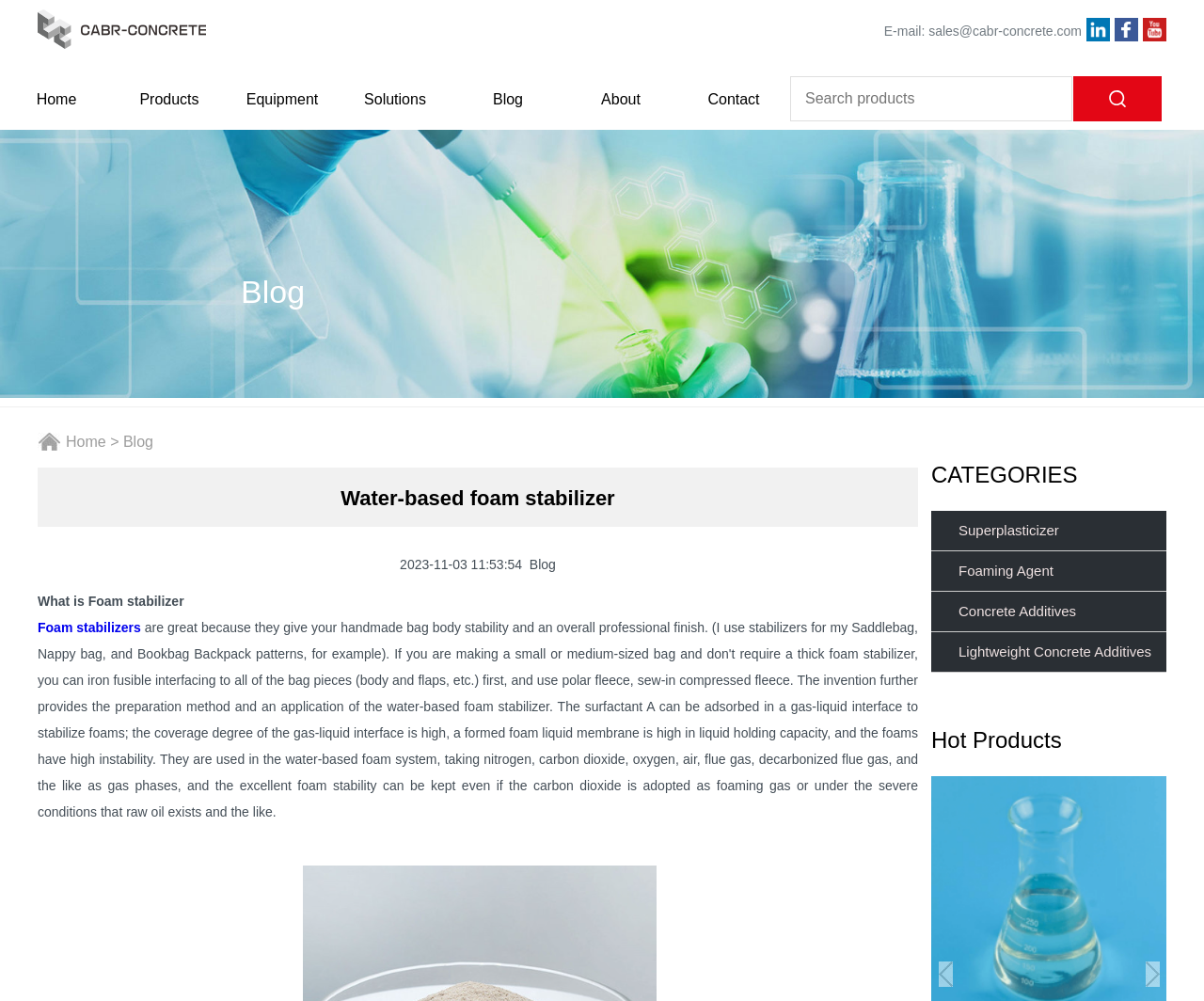Pinpoint the bounding box coordinates of the clickable area needed to execute the instruction: "Search for products". The coordinates should be specified as four float numbers between 0 and 1, i.e., [left, top, right, bottom].

[0.656, 0.076, 0.891, 0.121]